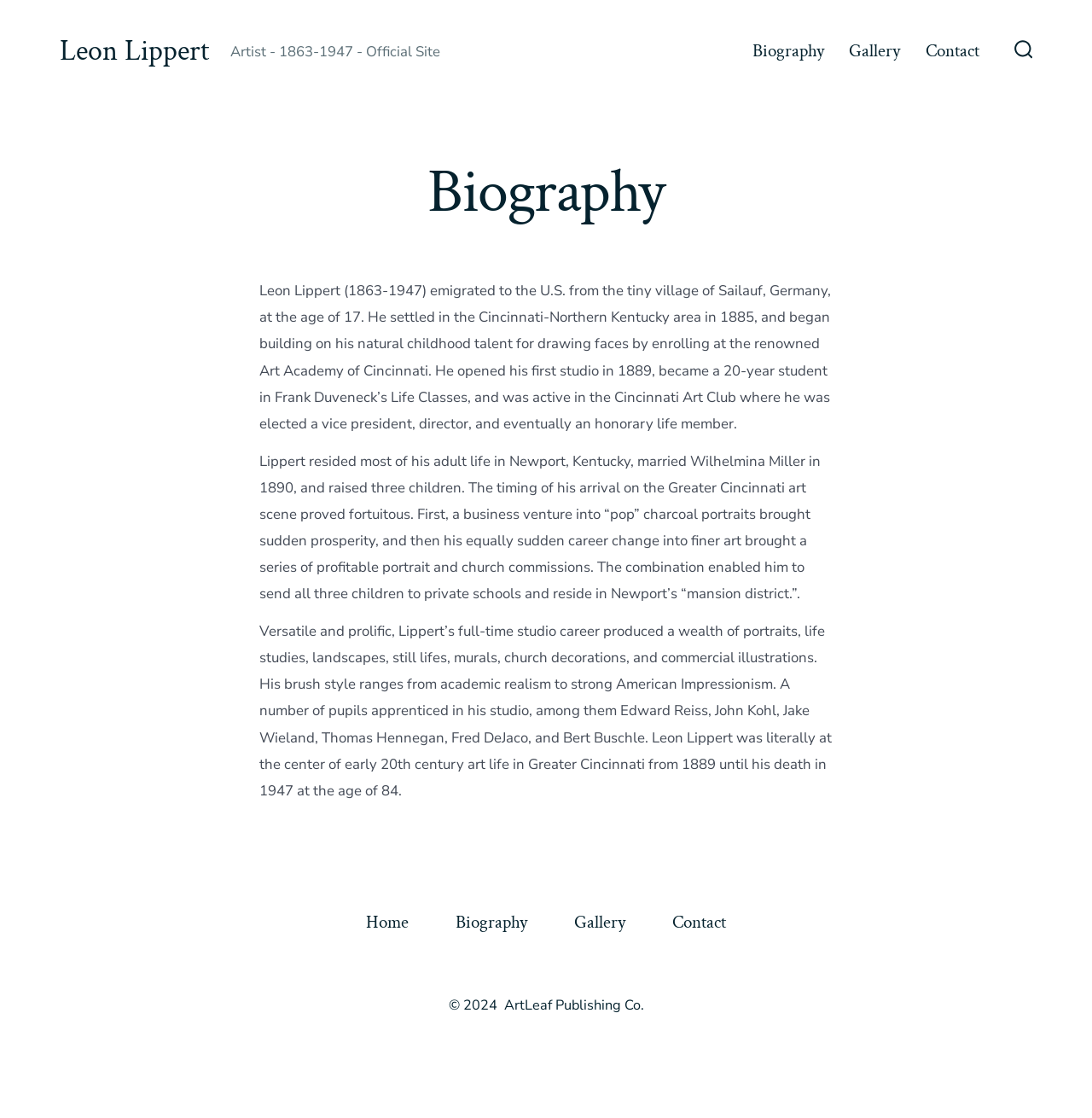Could you specify the bounding box coordinates for the clickable section to complete the following instruction: "Click the Search Toggle button"?

[0.919, 0.027, 0.955, 0.065]